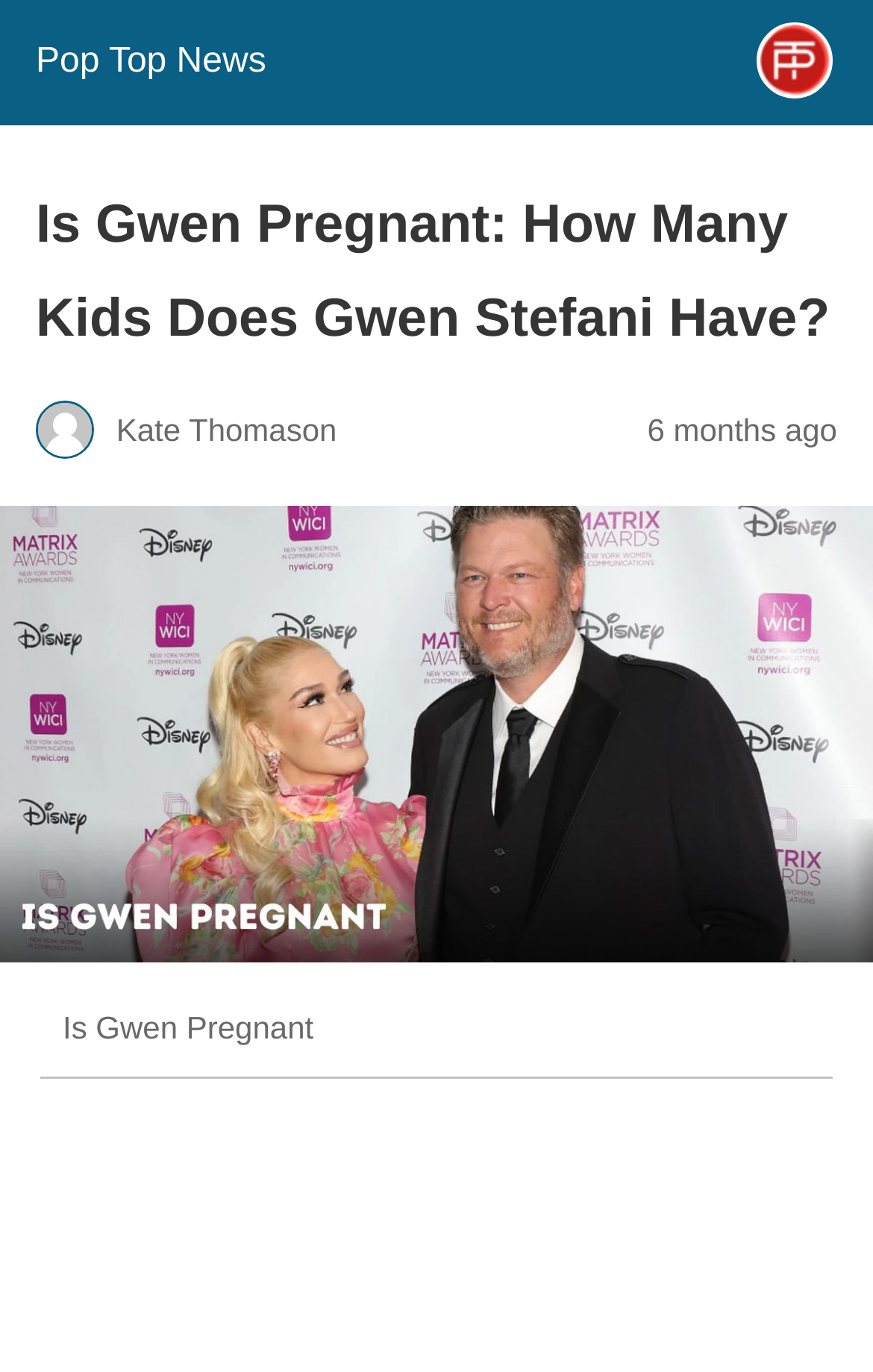What is the topic of the article? From the image, respond with a single word or brief phrase.

Gwen Stefani's pregnancy